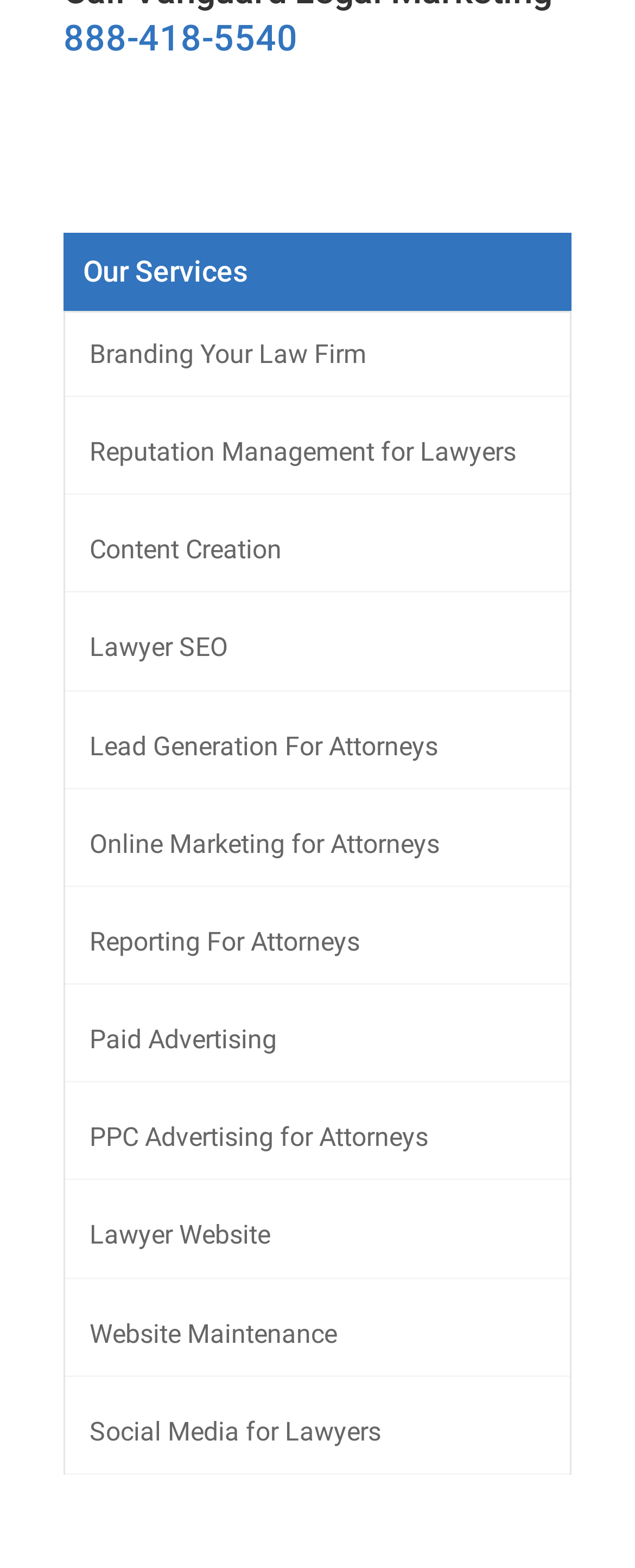Could you determine the bounding box coordinates of the clickable element to complete the instruction: "Learn about branding your law firm"? Provide the coordinates as four float numbers between 0 and 1, i.e., [left, top, right, bottom].

[0.141, 0.216, 0.577, 0.235]